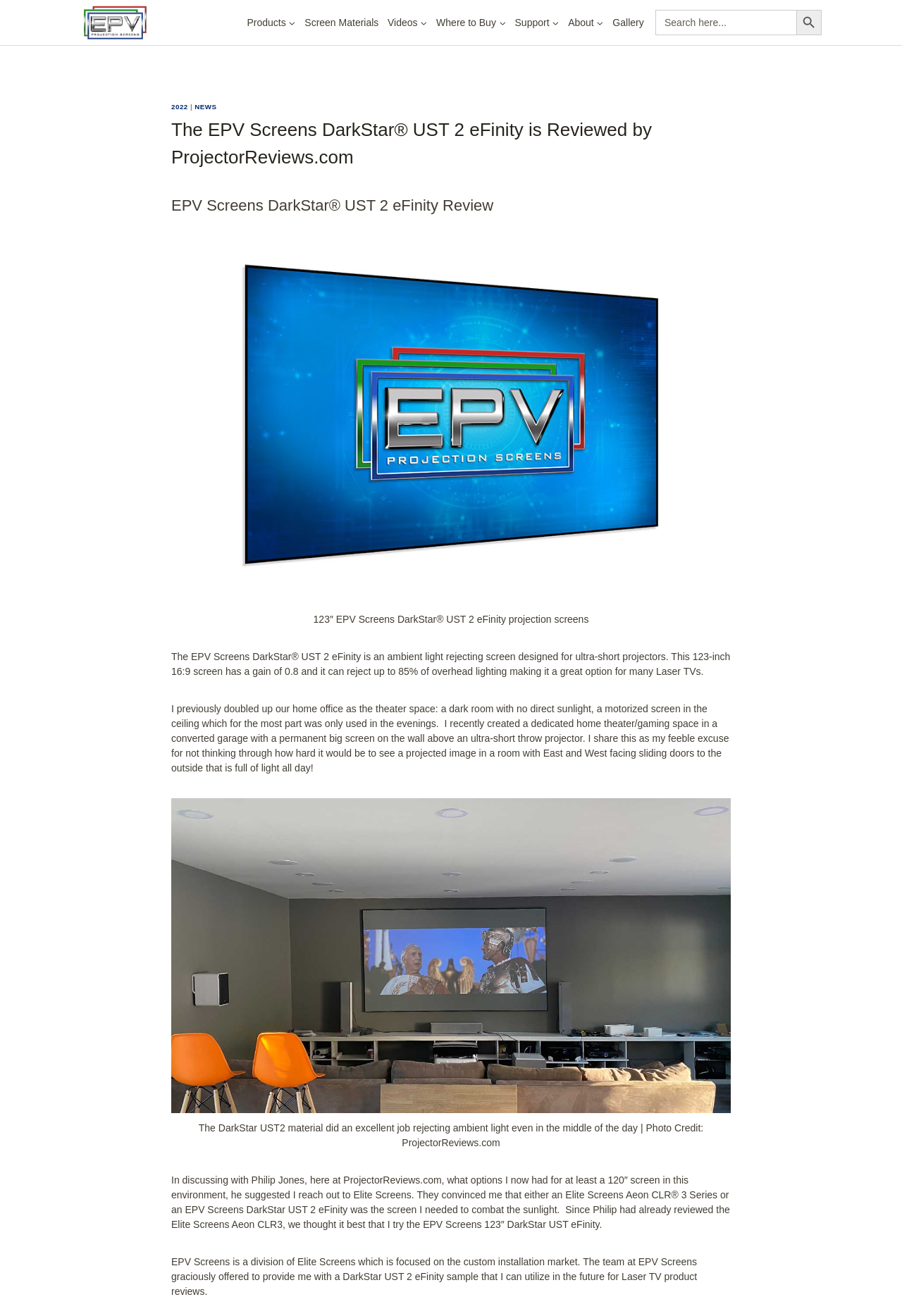Provide the bounding box coordinates of the HTML element this sentence describes: "Gallery". The bounding box coordinates consist of four float numbers between 0 and 1, i.e., [left, top, right, bottom].

[0.674, 0.008, 0.719, 0.026]